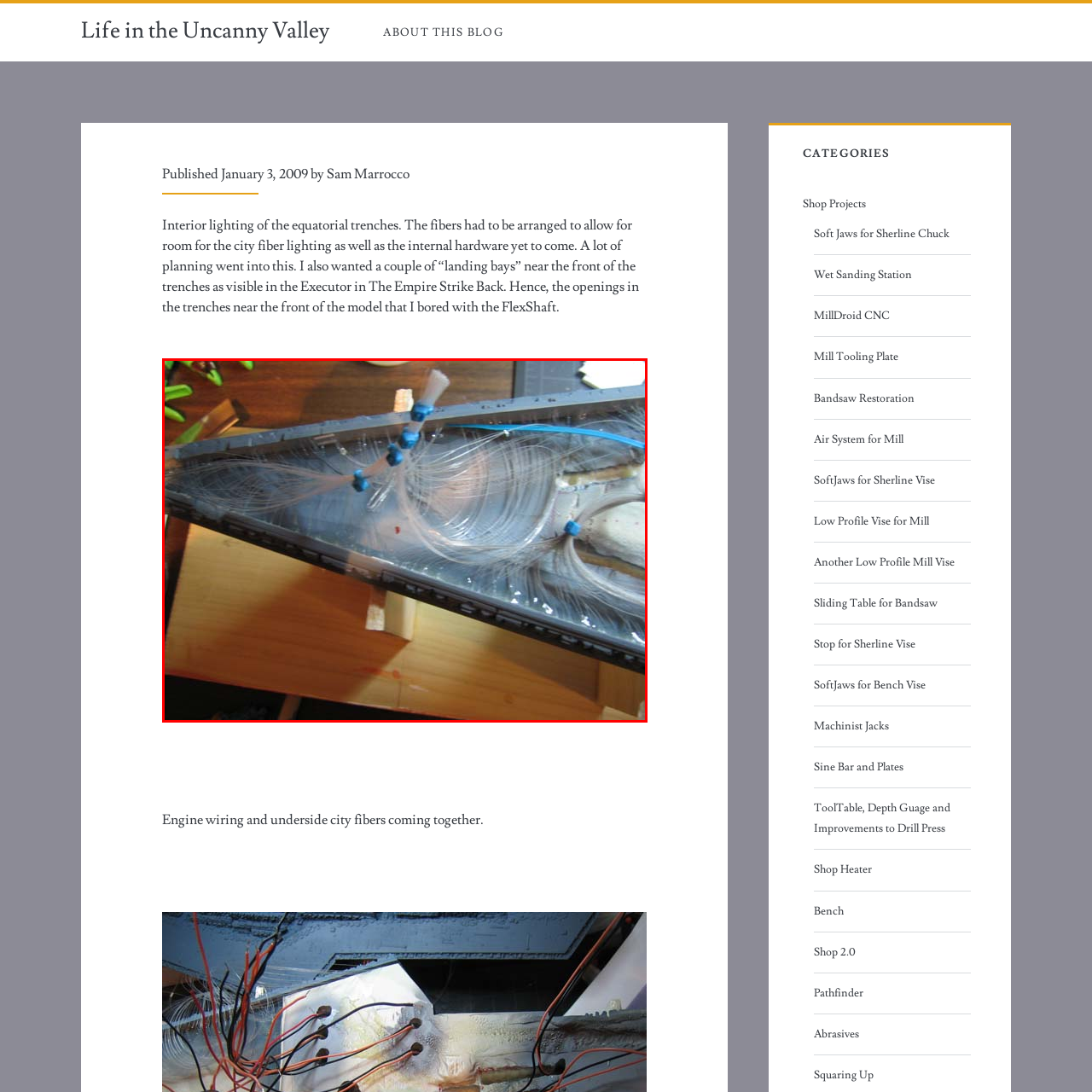What is the environment surrounding the structure?
Observe the image within the red bounding box and give a detailed and thorough answer to the question.

The surrounding materials suggest a meticulous work environment, emphasizing the importance of both aesthetics and engineering in model making, specifically in creating working space for city fiber lighting and hardware integration, indicating that the environment surrounding the structure is a meticulous work environment.